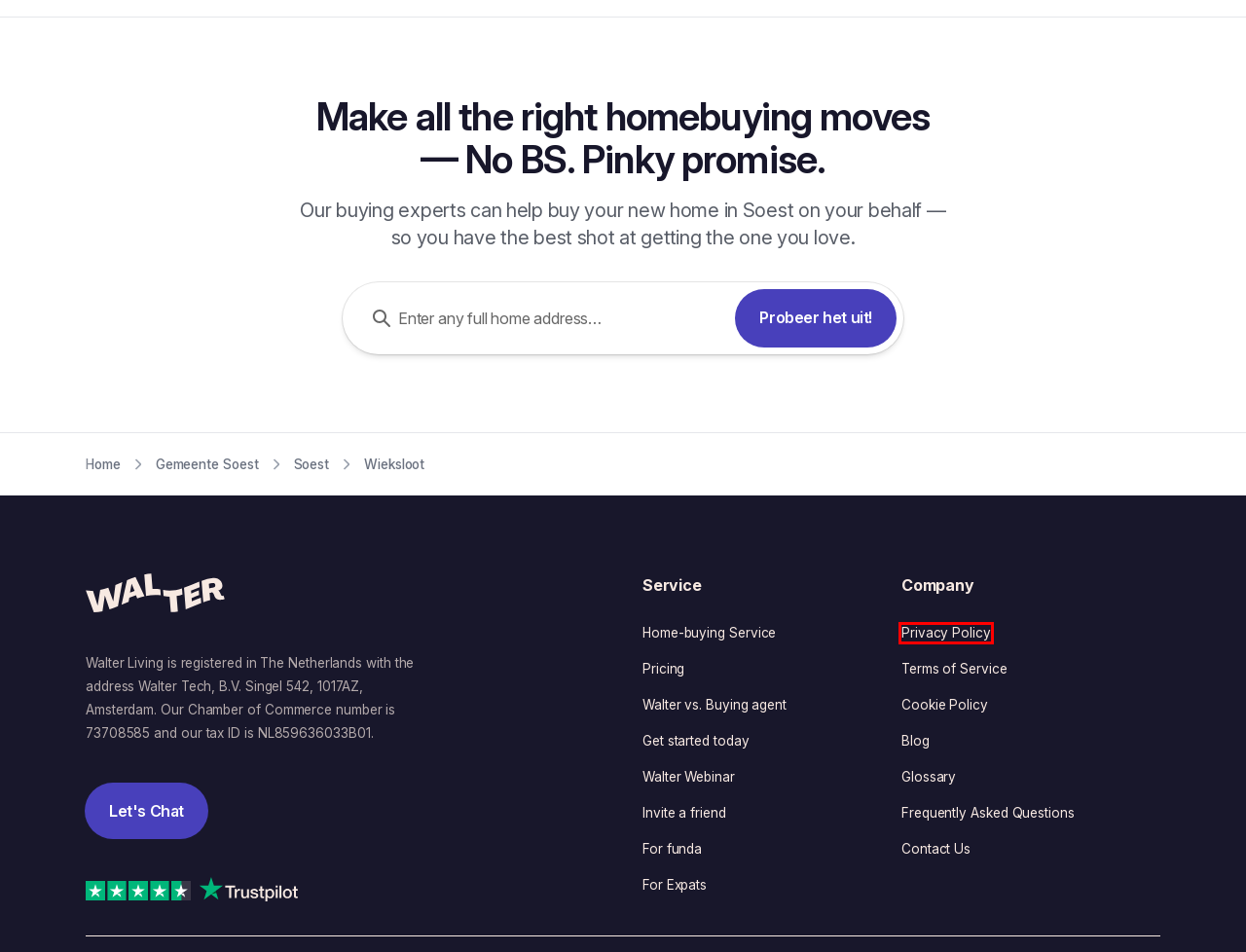You are given a screenshot depicting a webpage with a red bounding box around a UI element. Select the description that best corresponds to the new webpage after clicking the selected element. Here are the choices:
A. Home Buying, Explained Clearly
B. Walter Living reviews | Bekijk consumentenreviews over walterliving.com
C. Privacy | Walter: The modern buying agent
D. The Buying Agent For Expats | Walter: The modern buying agent
E. Getting Started  | Walter: The modern buying agent
F. Terms of Service | Walter: The modern buying agent
G. Cookies | Walter: The modern buying agent
H. Invite a friend | Walter: The modern buying agent

C